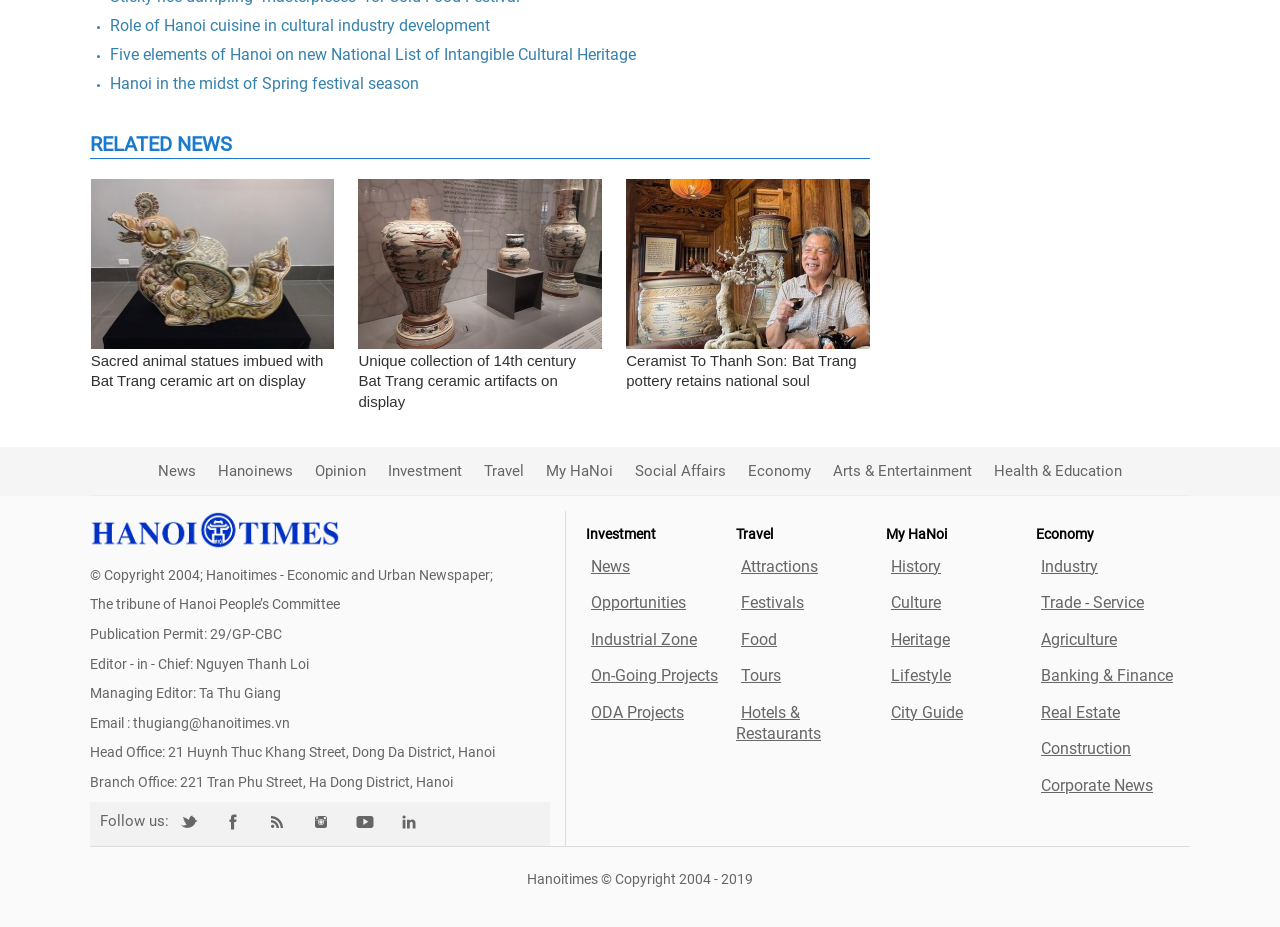What is the name of the newspaper?
Based on the visual content, answer with a single word or a brief phrase.

Hanoitimes